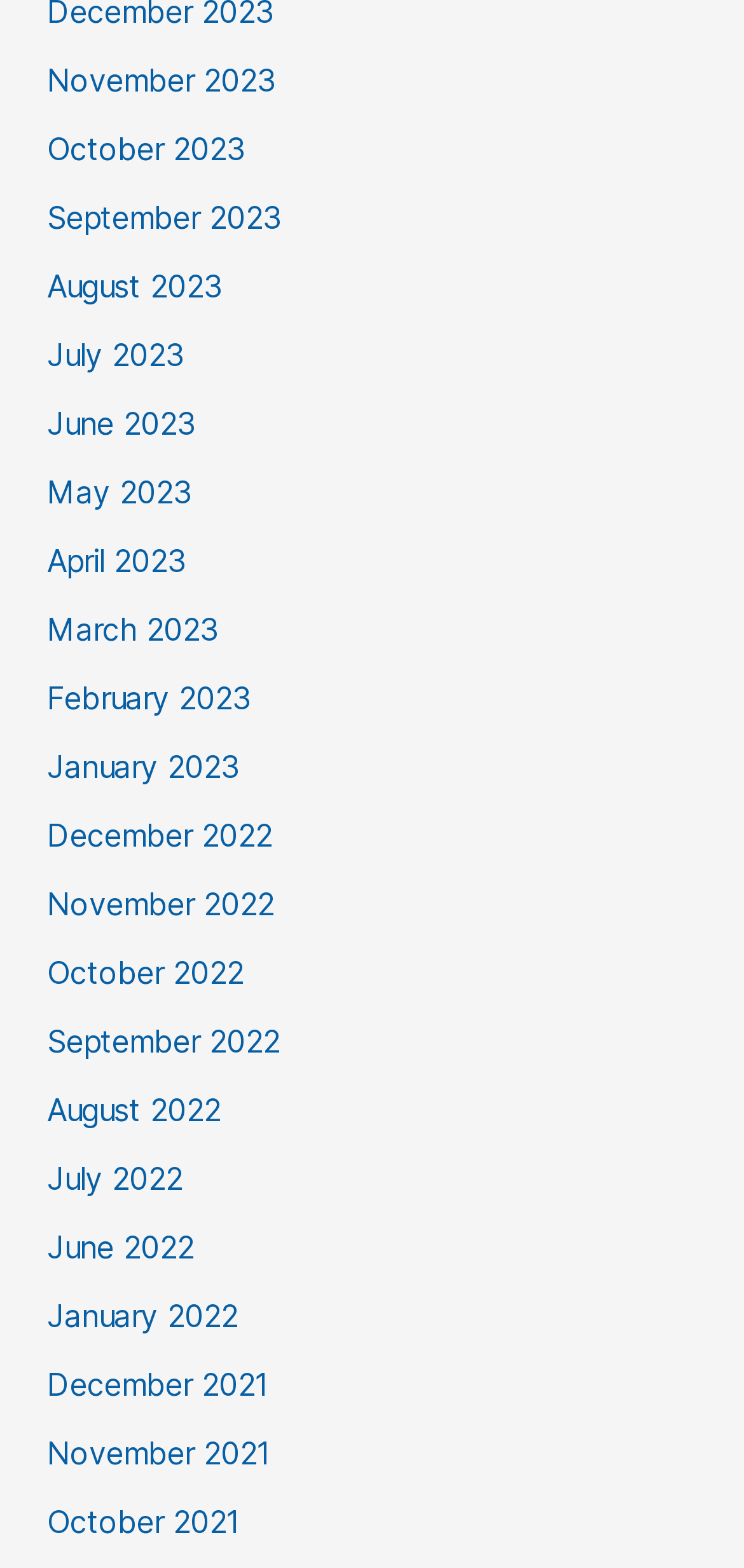Can you find the bounding box coordinates for the element that needs to be clicked to execute this instruction: "View November 2023"? The coordinates should be given as four float numbers between 0 and 1, i.e., [left, top, right, bottom].

[0.063, 0.039, 0.371, 0.063]